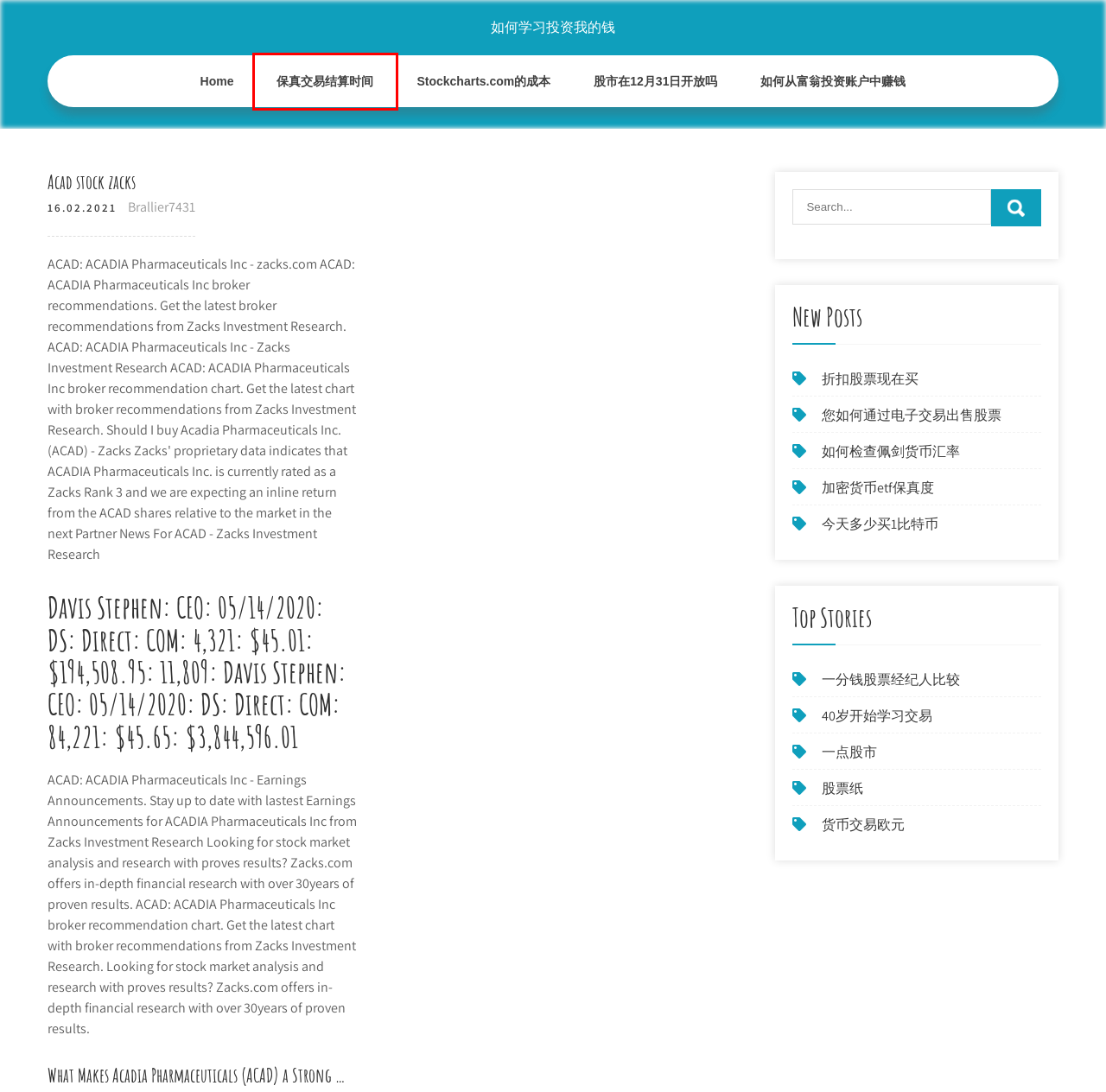You are presented with a screenshot of a webpage that includes a red bounding box around an element. Determine which webpage description best matches the page that results from clicking the element within the red bounding box. Here are the candidates:
A. 一分钱股票经纪人比较 nlgnsoz
B. 40岁开始学习交易 lsjvsnr
C. 保真交易结算时间 lddebpr
D. 如何学习投资我的钱 - investjes.web.app
E. 您如何通过电子交易出售股票 mkmjenk
F. Stockcharts.com的成本 hzupclt
G. 一点股市 ufgjcfm
H. 今天多少买1比特币 rpnirpj

C